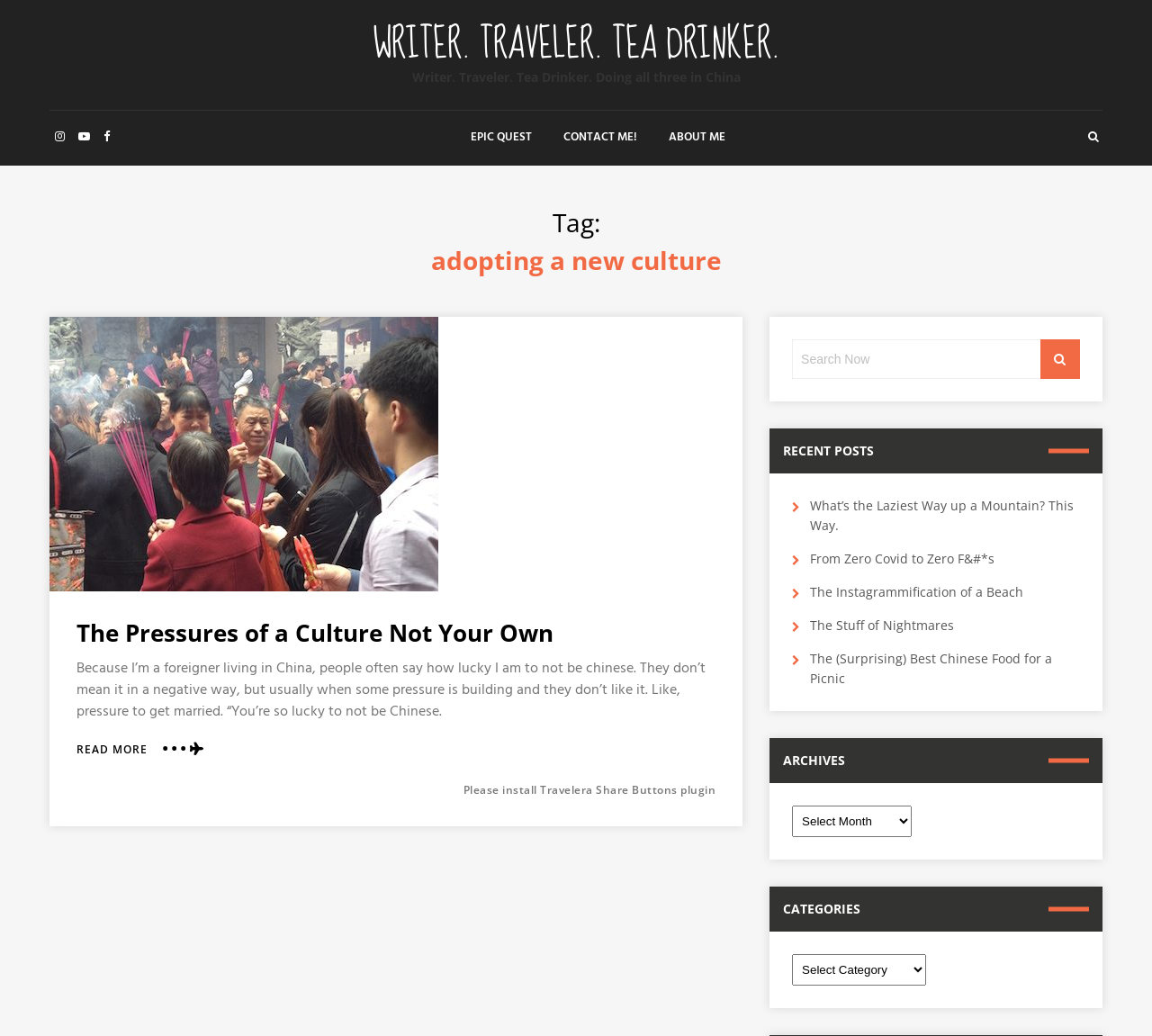Using the provided element description "The Instagrammification of a Beach", determine the bounding box coordinates of the UI element.

[0.703, 0.563, 0.888, 0.58]